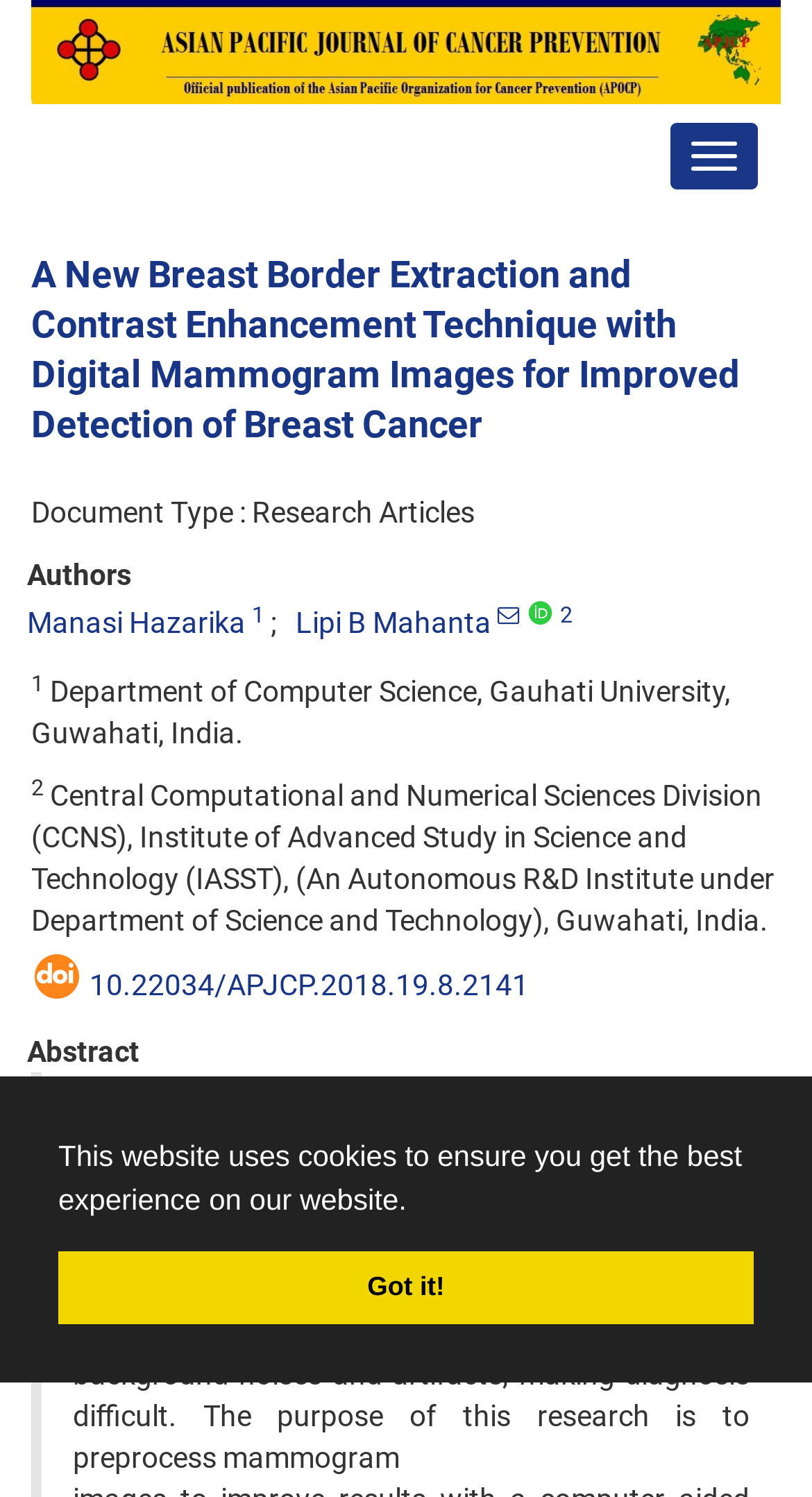Using the element description provided, determine the bounding box coordinates in the format (top-left x, top-left y, bottom-right x, bottom-right y). Ensure that all values are floating point numbers between 0 and 1. Element description: Lipi B Mahanta

[0.364, 0.405, 0.605, 0.428]